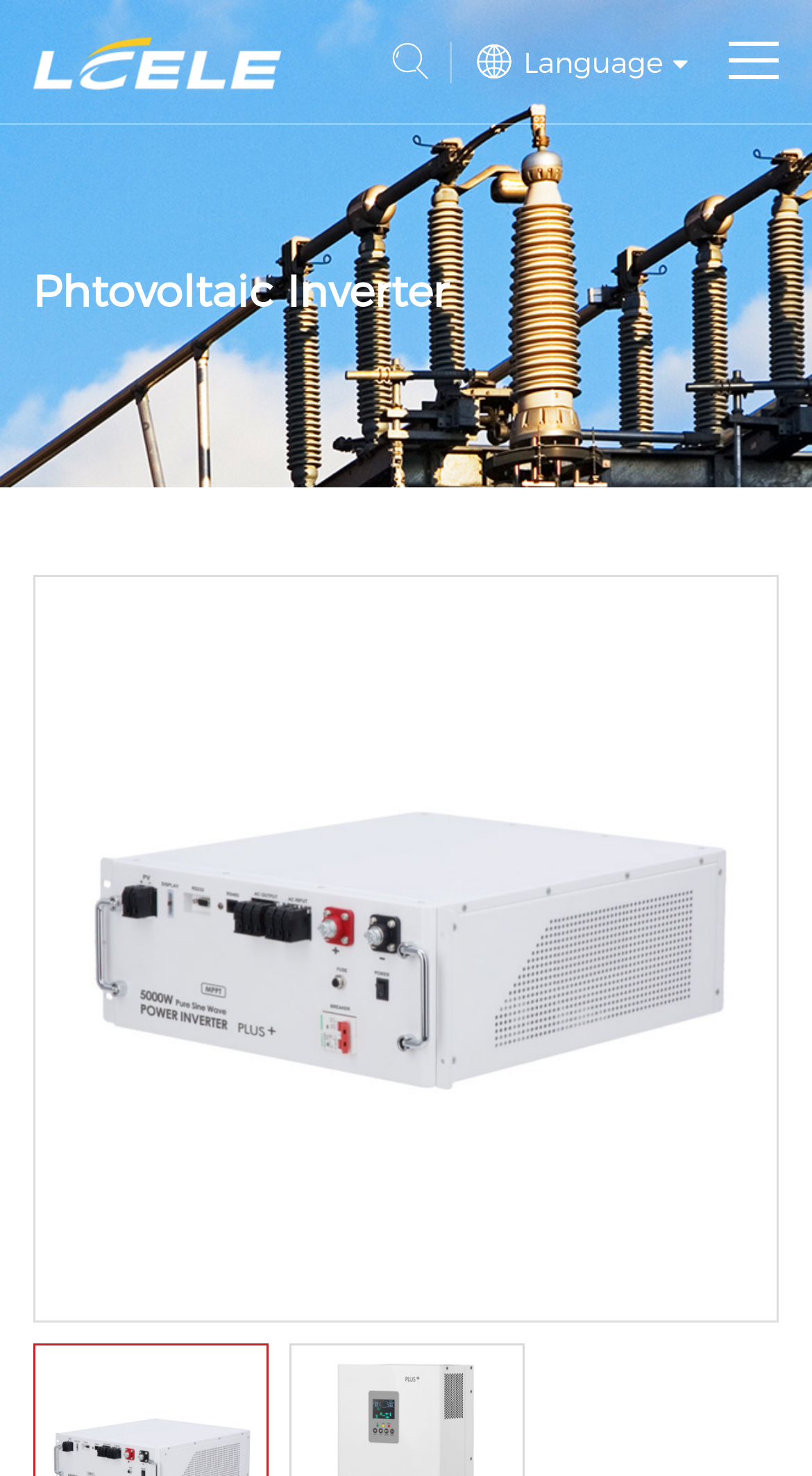Provide the bounding box coordinates of the UI element that matches the description: "About us".

[0.04, 0.086, 0.219, 0.157]